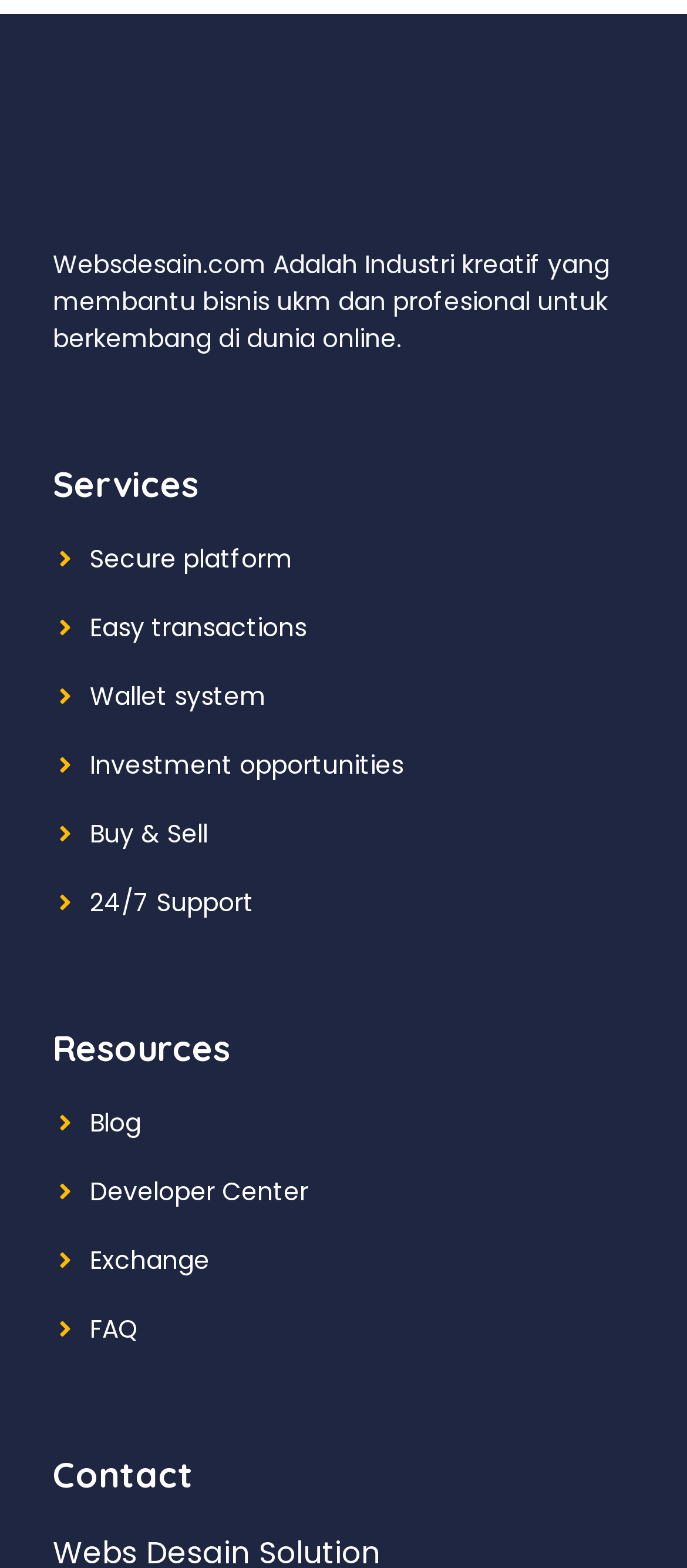Can you show the bounding box coordinates of the region to click on to complete the task described in the instruction: "Learn about investment opportunities"?

[0.349, 0.476, 0.587, 0.499]